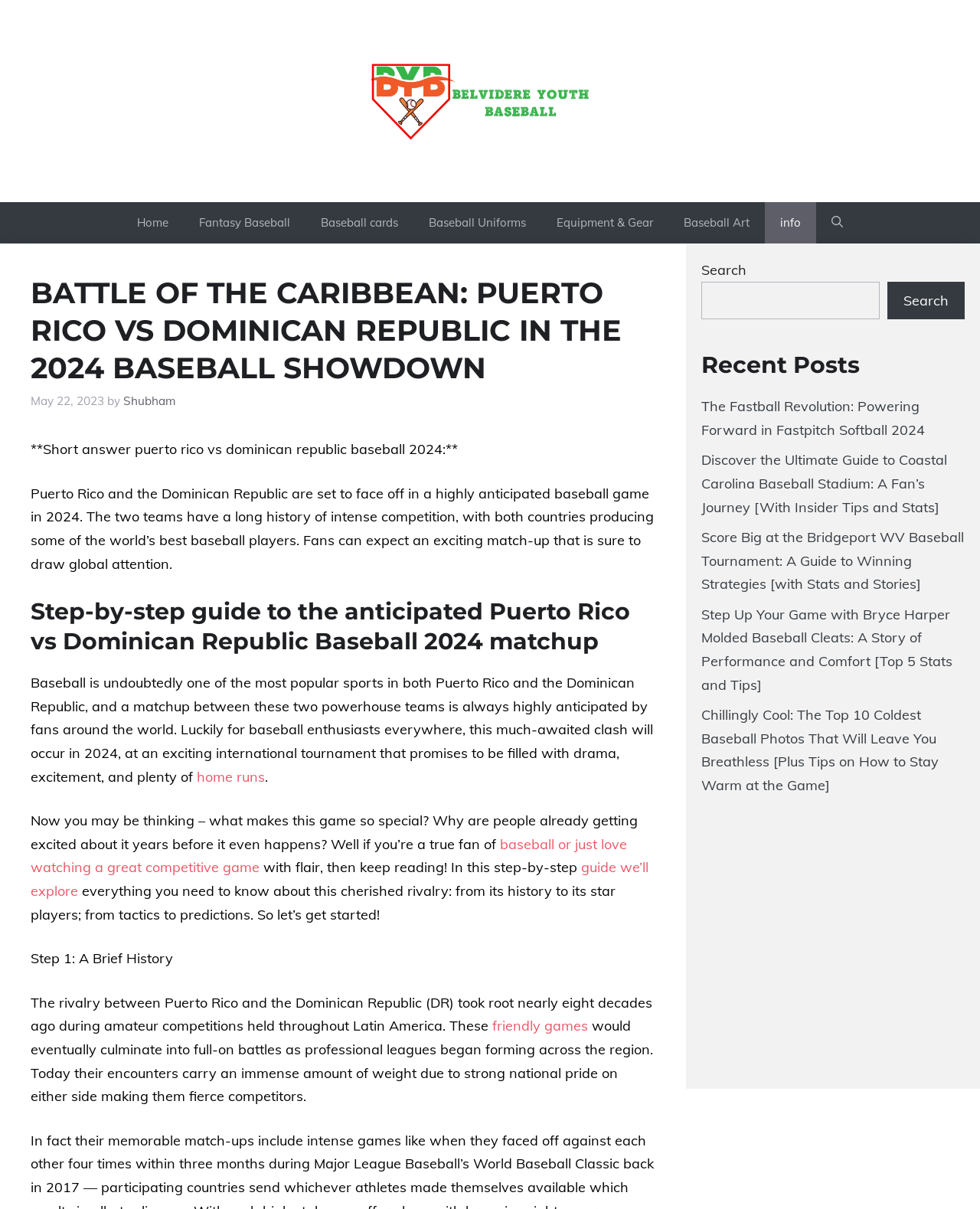Use a single word or phrase to respond to the question:
What type of content is listed in the 'Recent Posts' section?

Baseball-related articles